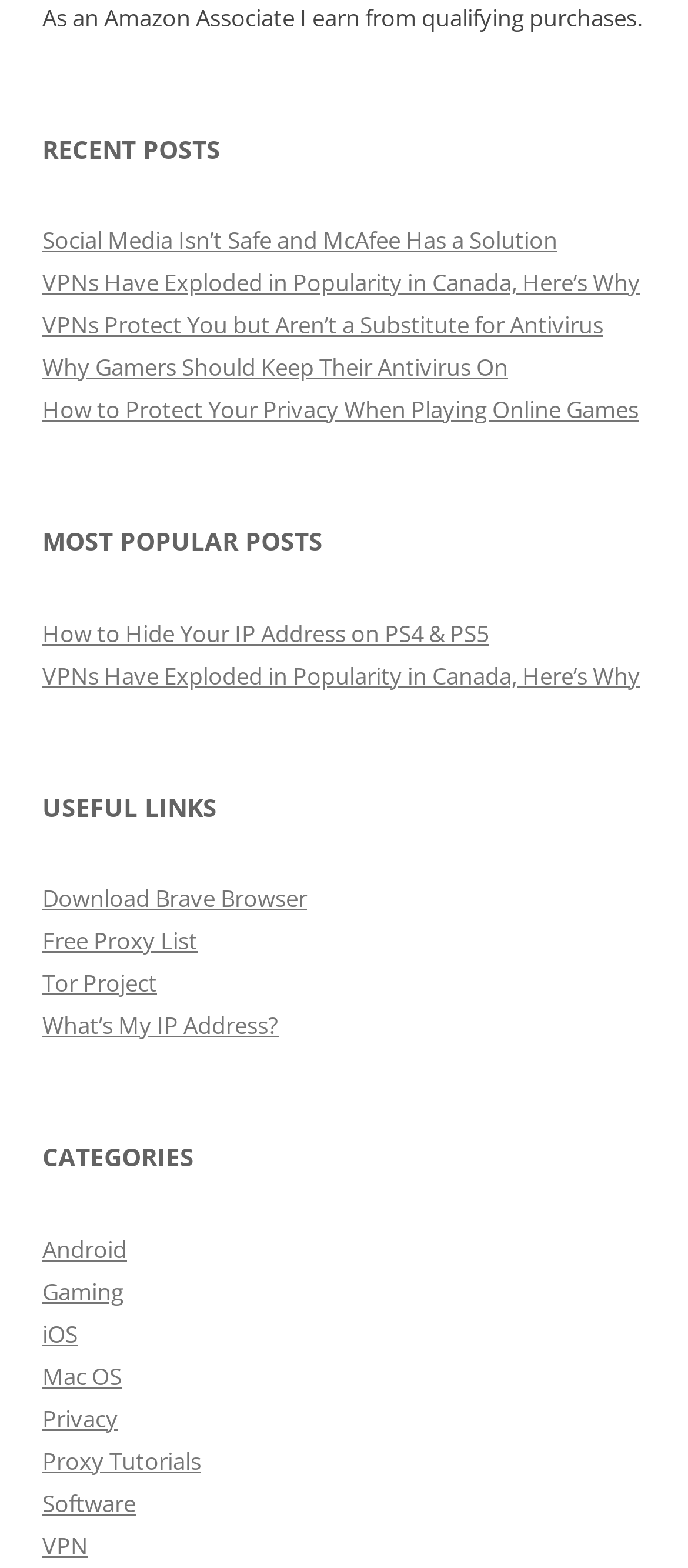How many useful links are listed?
From the image, provide a succinct answer in one word or a short phrase.

4